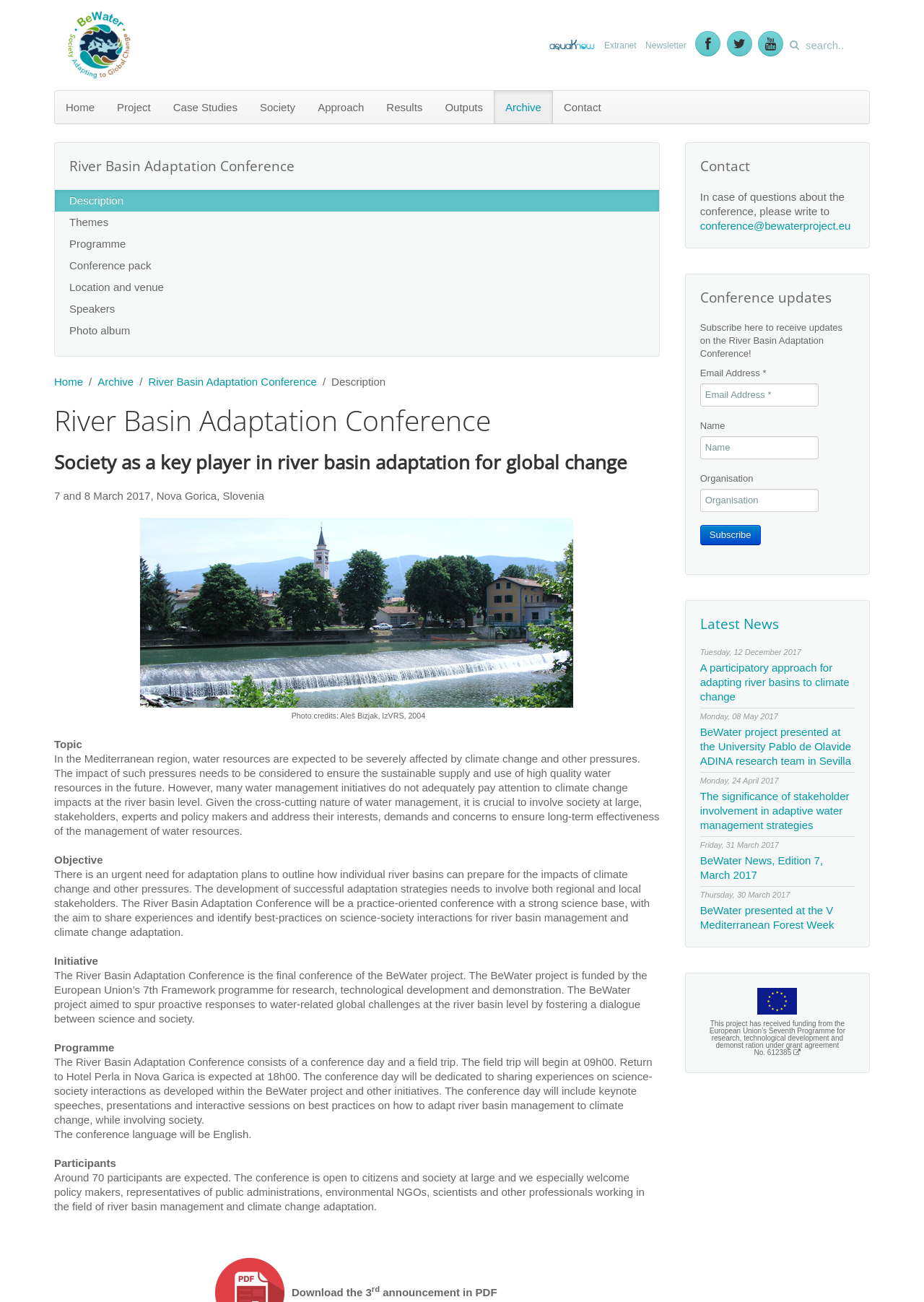Please extract and provide the main headline of the webpage.

River Basin Adaptation Conference